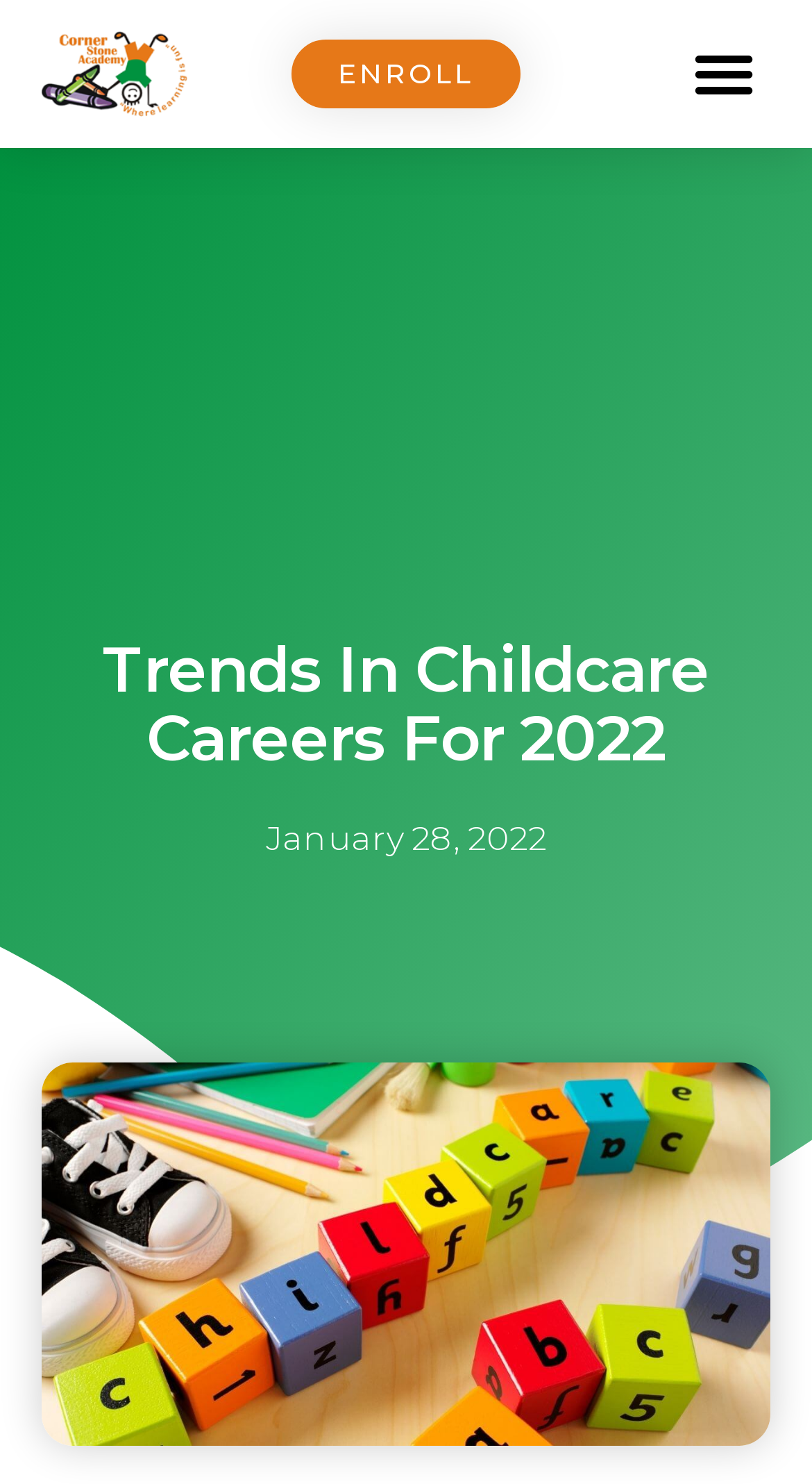Using the provided description: "Enroll", find the bounding box coordinates of the corresponding UI element. The output should be four float numbers between 0 and 1, in the format [left, top, right, bottom].

[0.36, 0.027, 0.64, 0.073]